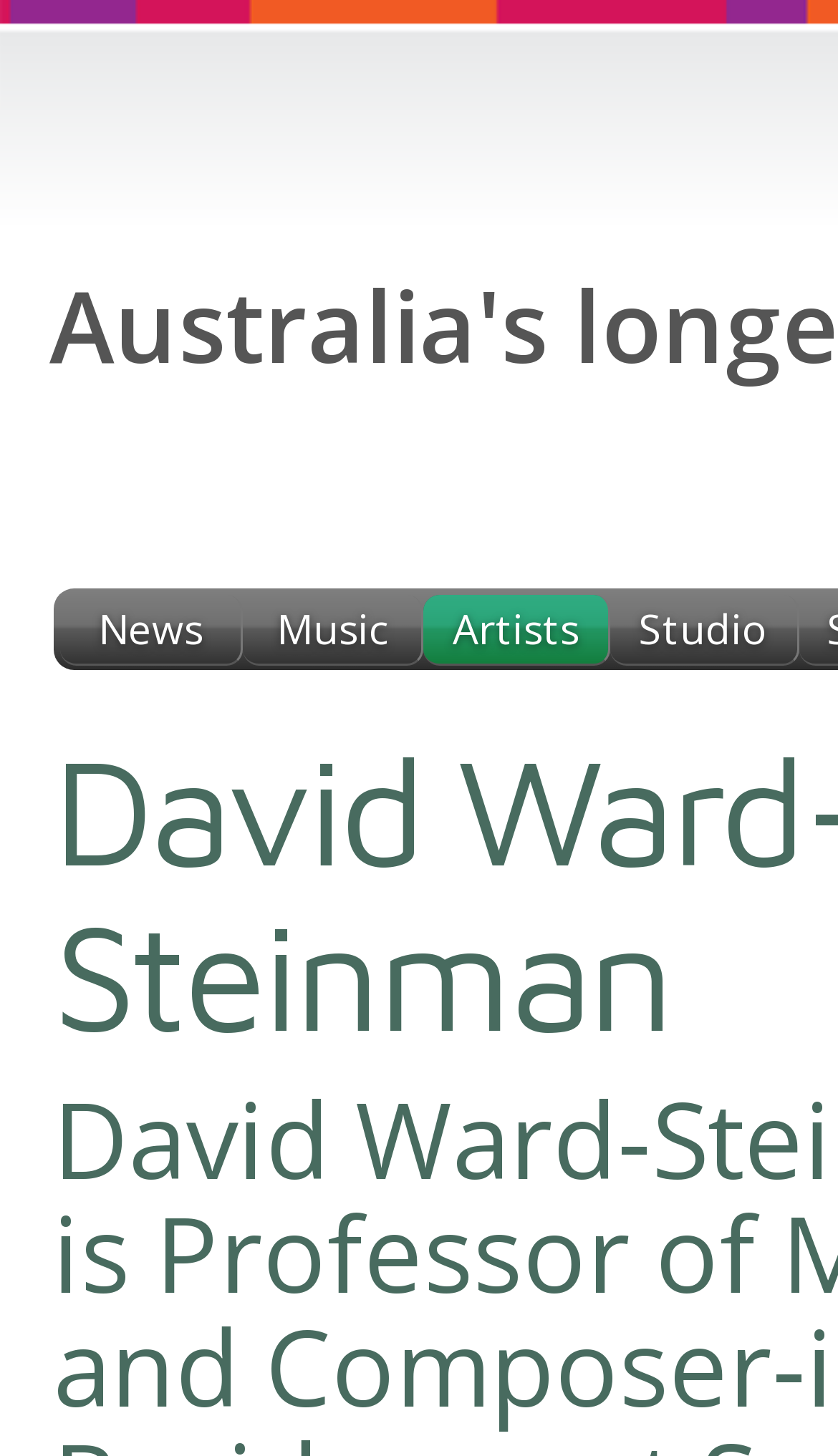Bounding box coordinates are specified in the format (top-left x, top-left y, bottom-right x, bottom-right y). All values are floating point numbers bounded between 0 and 1. Please provide the bounding box coordinate of the region this sentence describes: Artists

[0.506, 0.409, 0.728, 0.457]